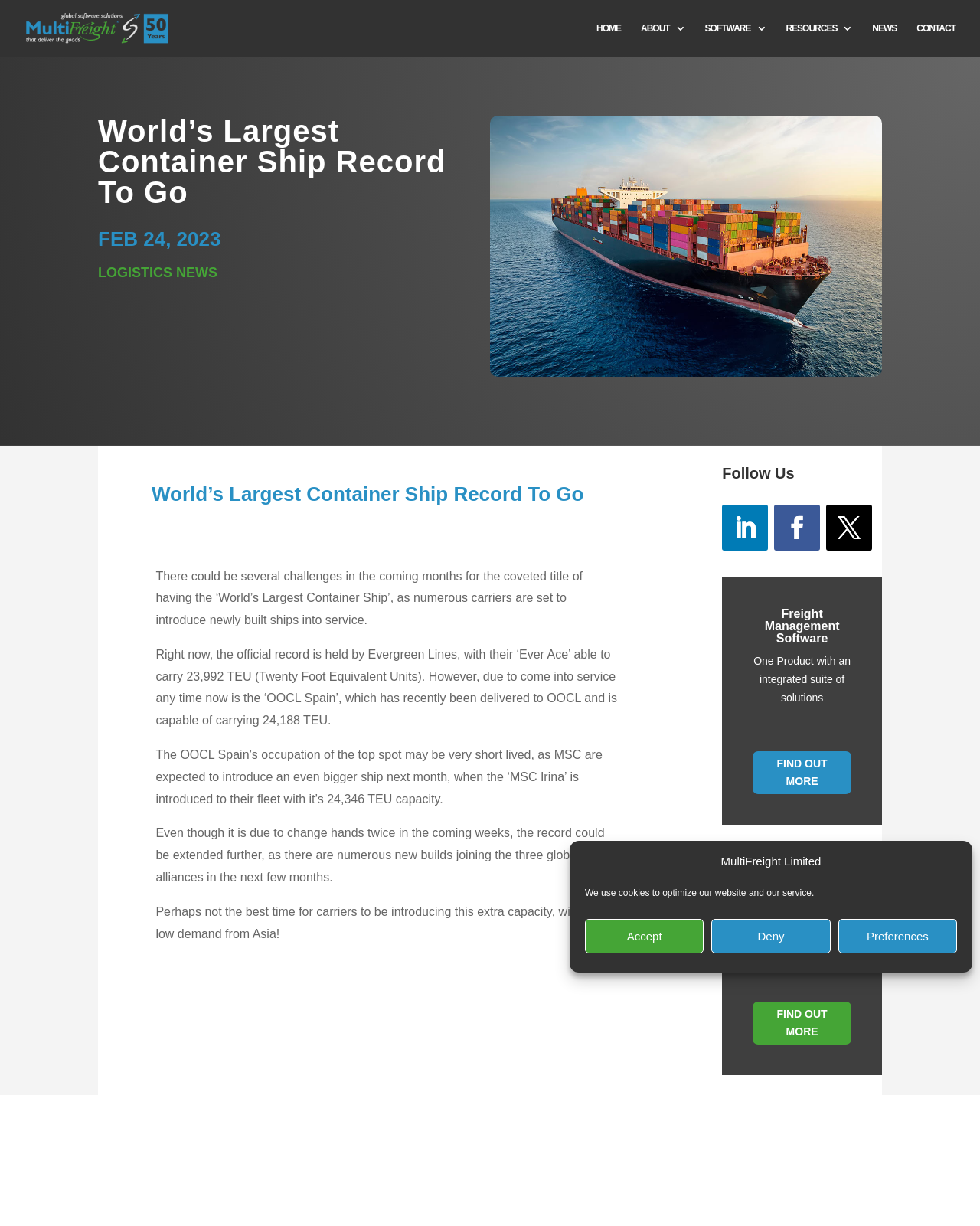Please specify the bounding box coordinates in the format (top-left x, top-left y, bottom-right x, bottom-right y), with all values as floating point numbers between 0 and 1. Identify the bounding box of the UI element described by: Find Out More

[0.768, 0.613, 0.869, 0.648]